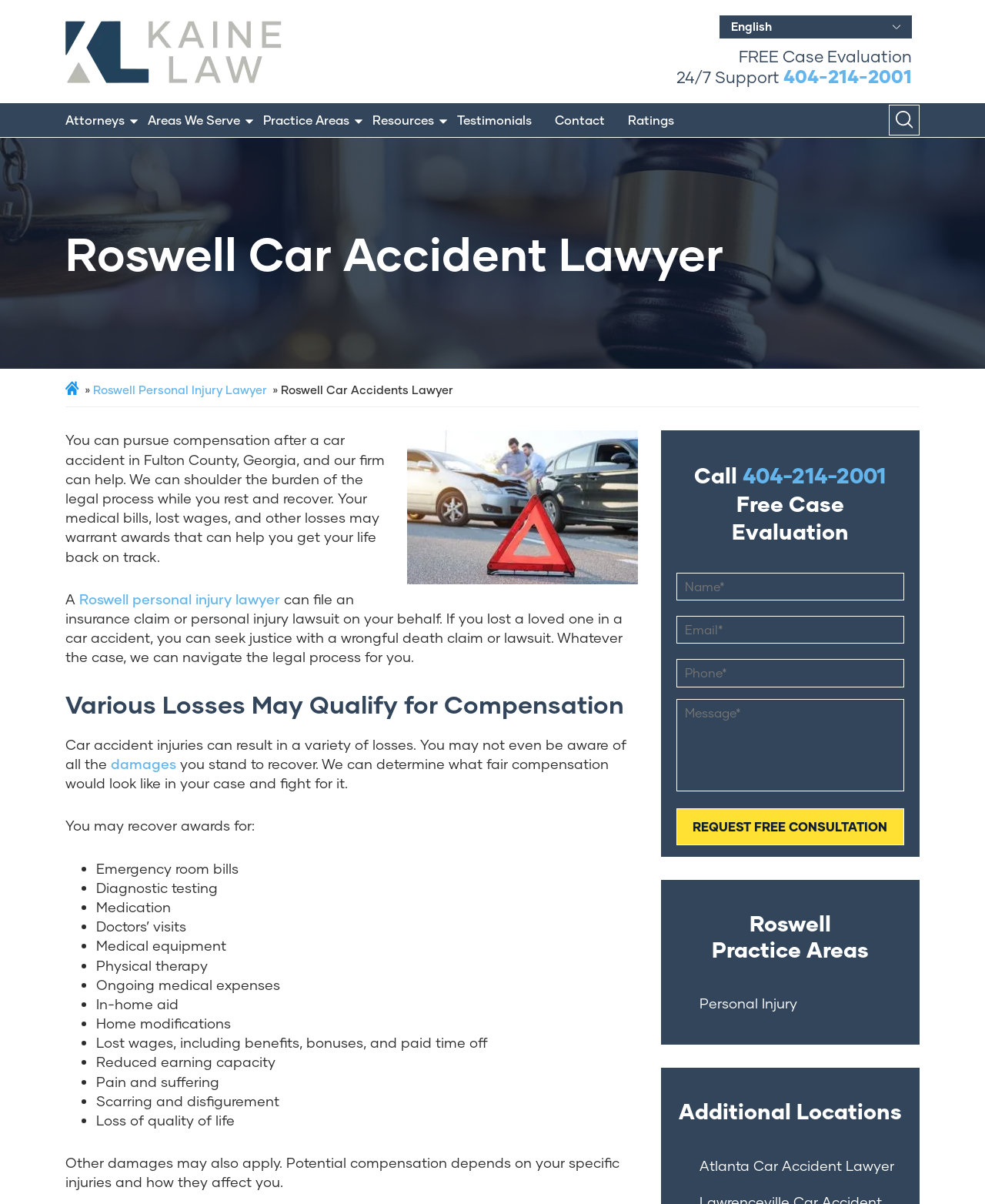From the screenshot, find the bounding box of the UI element matching this description: "name="phone" placeholder="Phone*"". Supply the bounding box coordinates in the form [left, top, right, bottom], each a float between 0 and 1.

[0.686, 0.548, 0.918, 0.571]